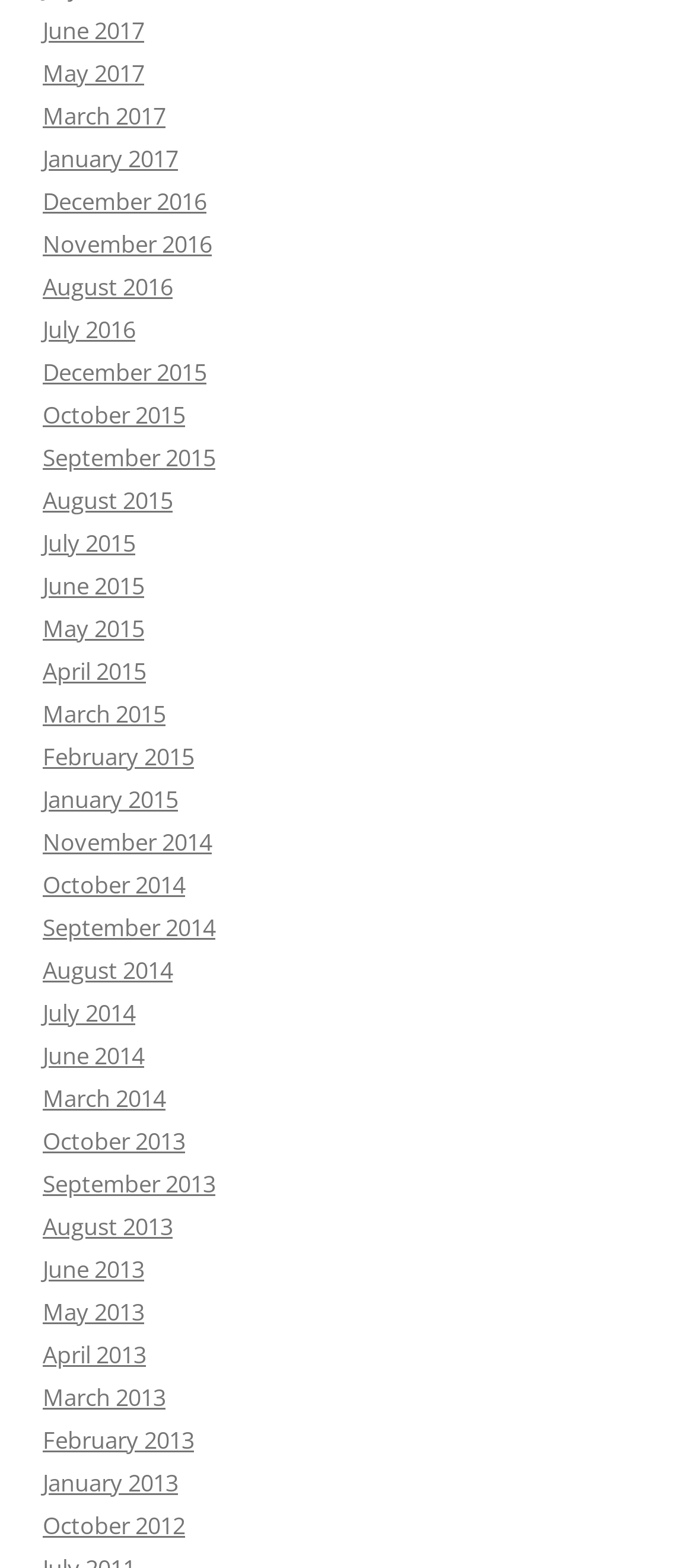What is the month listed immediately before August 2016?
Please give a detailed and elaborate answer to the question.

By examining the list of links on the webpage, I can see that the month listed immediately before August 2016 is July 2016, which is the previous link in the list.